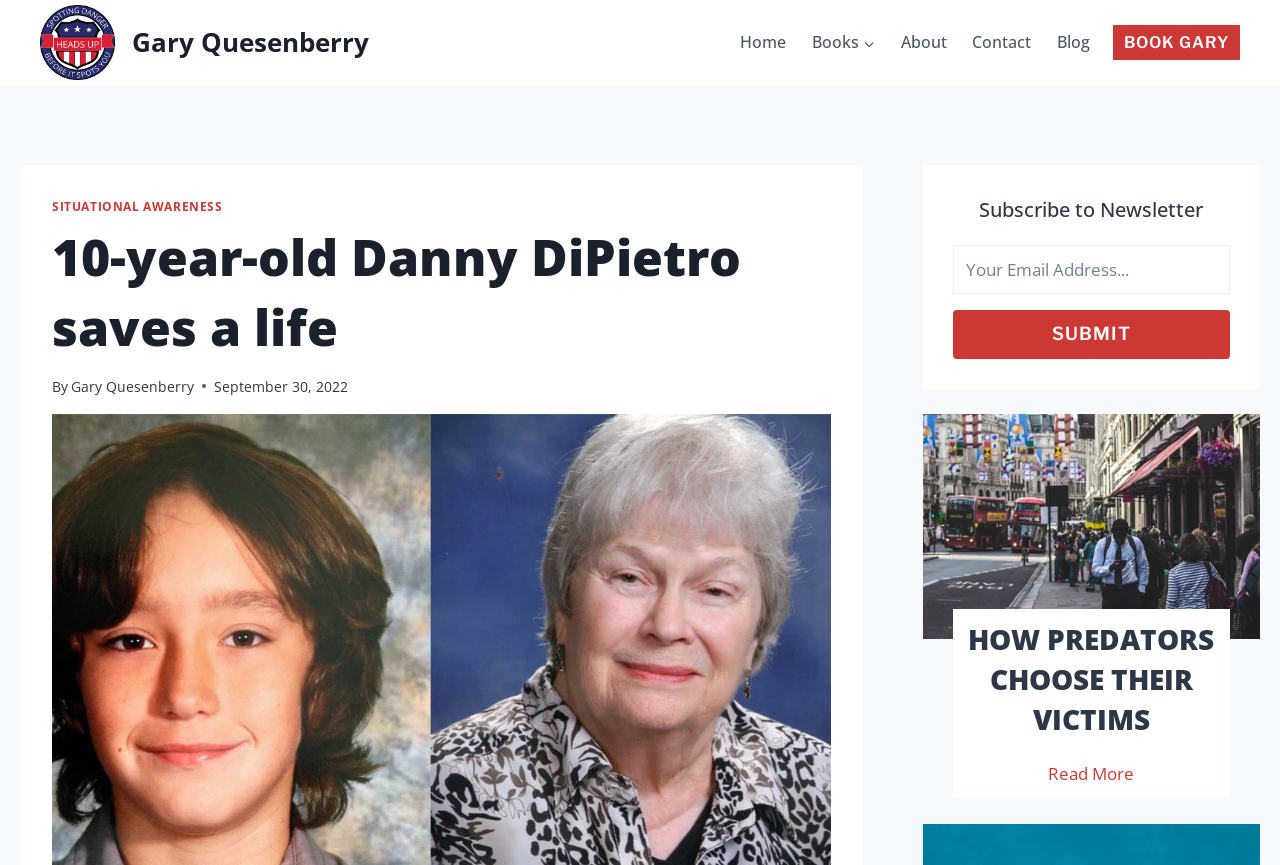Summarize the webpage with a detailed and informative caption.

This webpage is about a 10-year-old boy named Danny DiPietro from Howell, Michigan, who has saved a life. At the top left, there is a link to "Gary Quesenberry" with a small image of him. Below this, there is a primary navigation menu with links to "Home", "Books", "About", "Contact", and "Blog".

To the right of the navigation menu, there is a prominent link to "BOOK GARY". Below this, there is a header section with a heading that reads "10-year-old Danny DiPietro saves a life". This is followed by a byline "By Gary Quesenberry" and a timestamp "September 30, 2022".

On the right side of the page, there is a section to subscribe to a newsletter, with a heading, a text box to enter an email address, and a "SUBMIT" button.

The main content of the page is an article that takes up most of the page. The article has a link at the top, and below it, there is a header section with a heading "HOW PREDATORS CHOOSE THEIR VICTIMS". This is followed by a link to read more about the topic. At the very bottom of the page, there is a footer section.